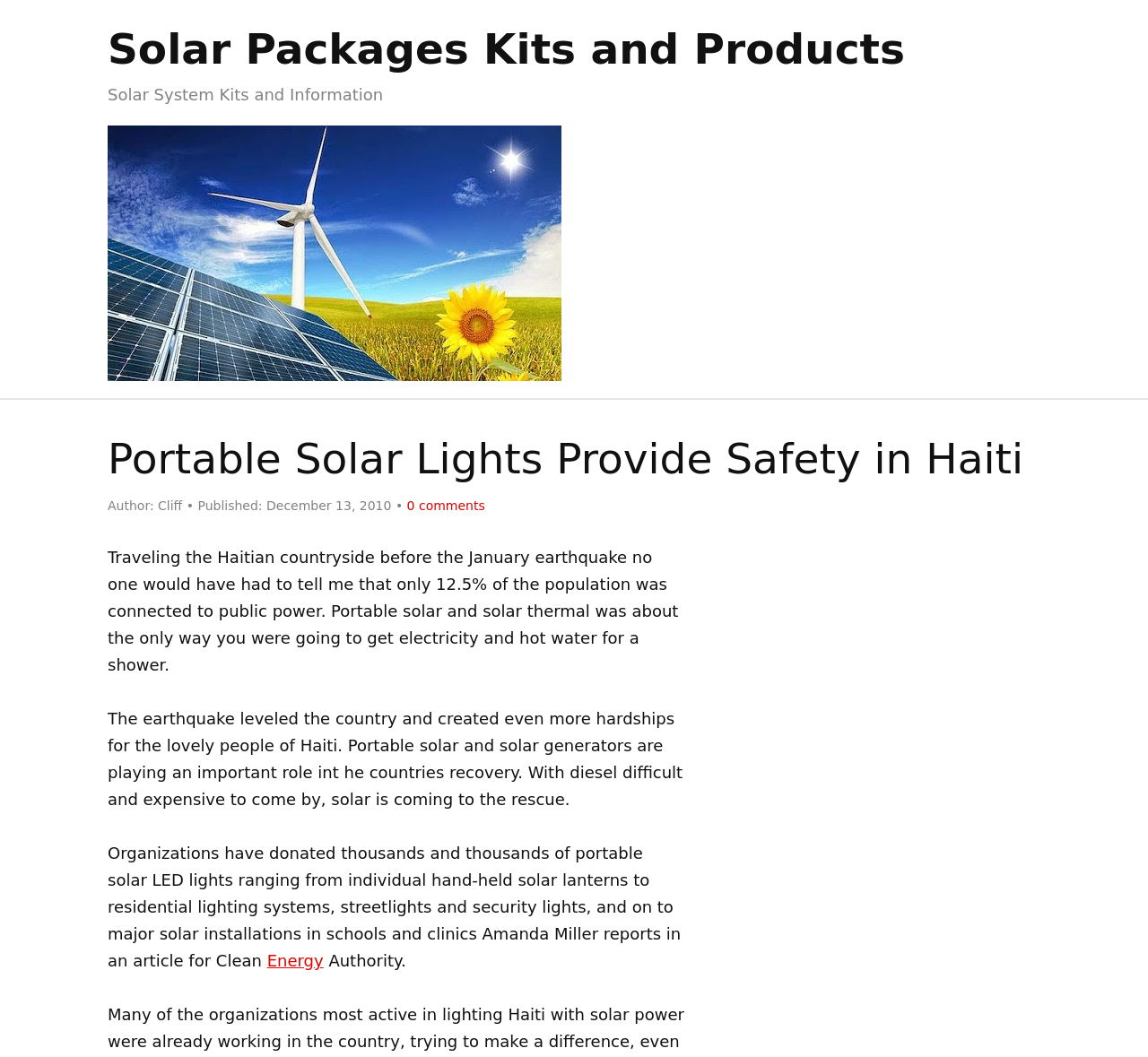What is the author's name?
Using the image as a reference, answer the question with a short word or phrase.

Cliff